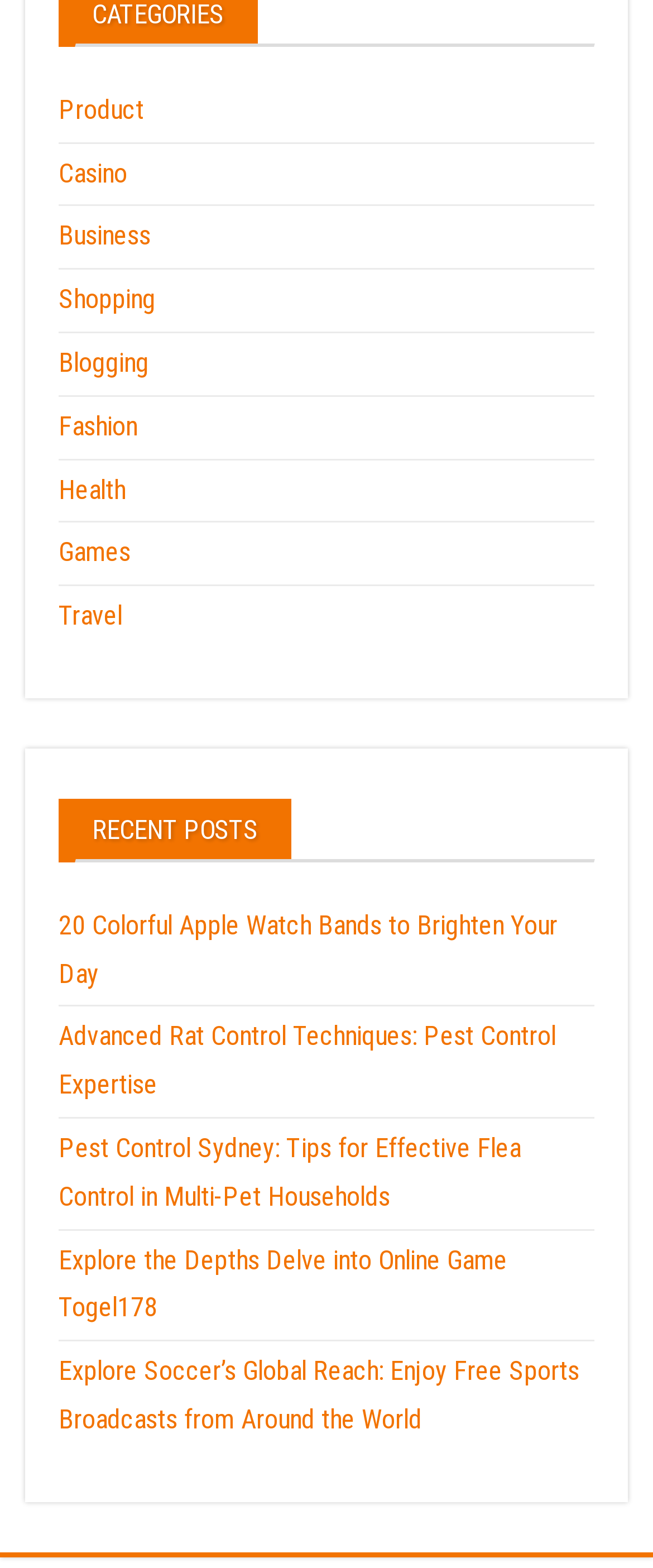Respond with a single word or phrase to the following question:
How many recent posts are listed?

5